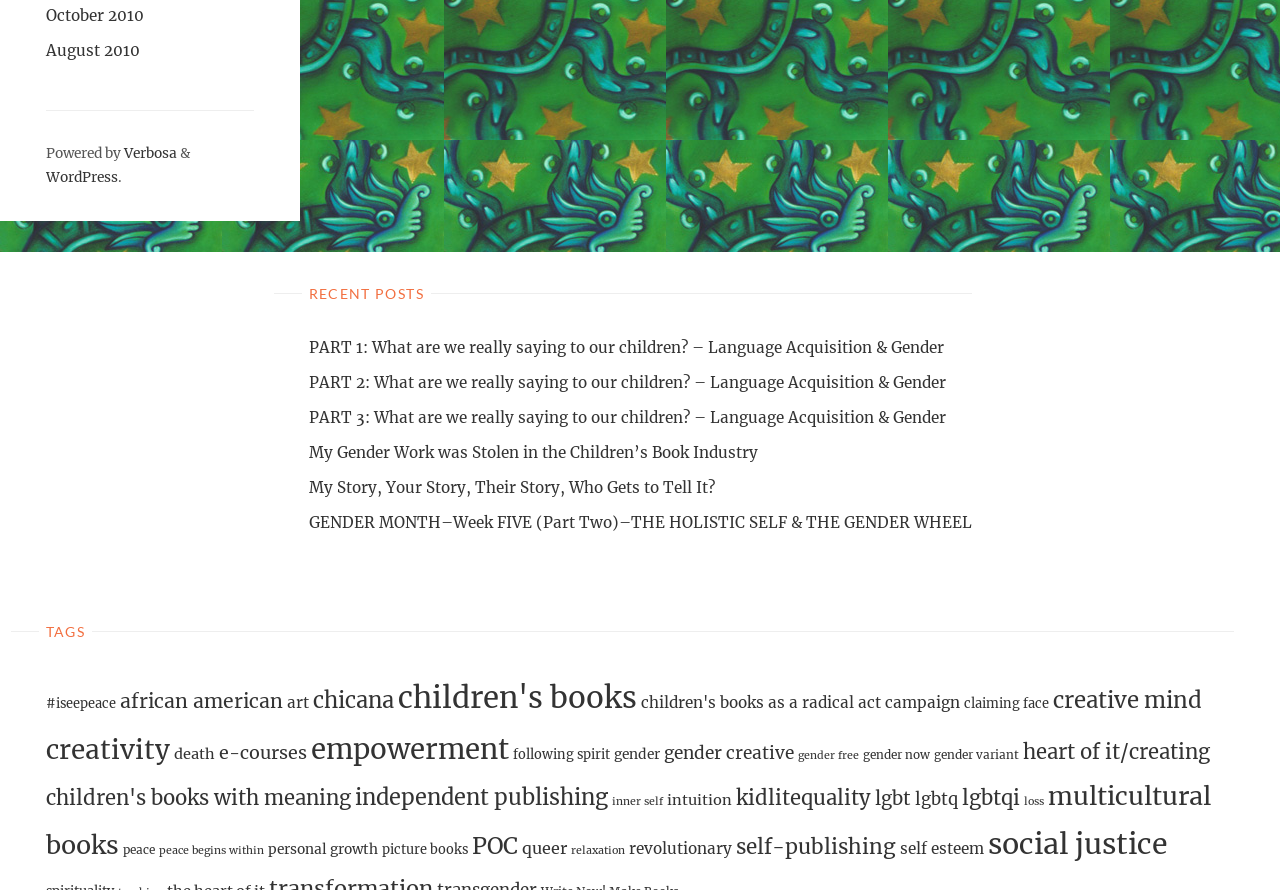Specify the bounding box coordinates of the element's area that should be clicked to execute the given instruction: "Share the article". The coordinates should be four float numbers between 0 and 1, i.e., [left, top, right, bottom].

None